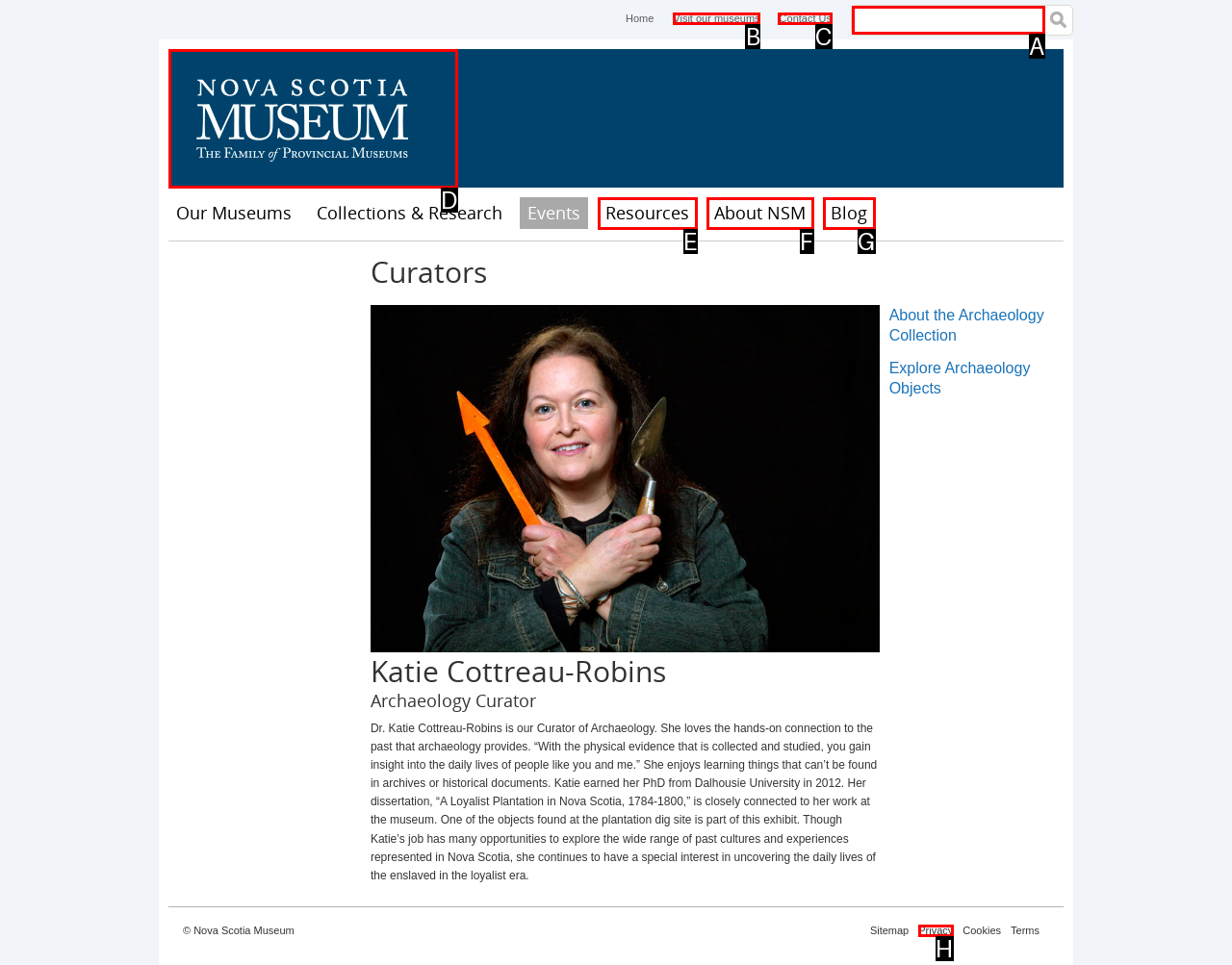Based on the choices marked in the screenshot, which letter represents the correct UI element to perform the task: Contact Us?

C